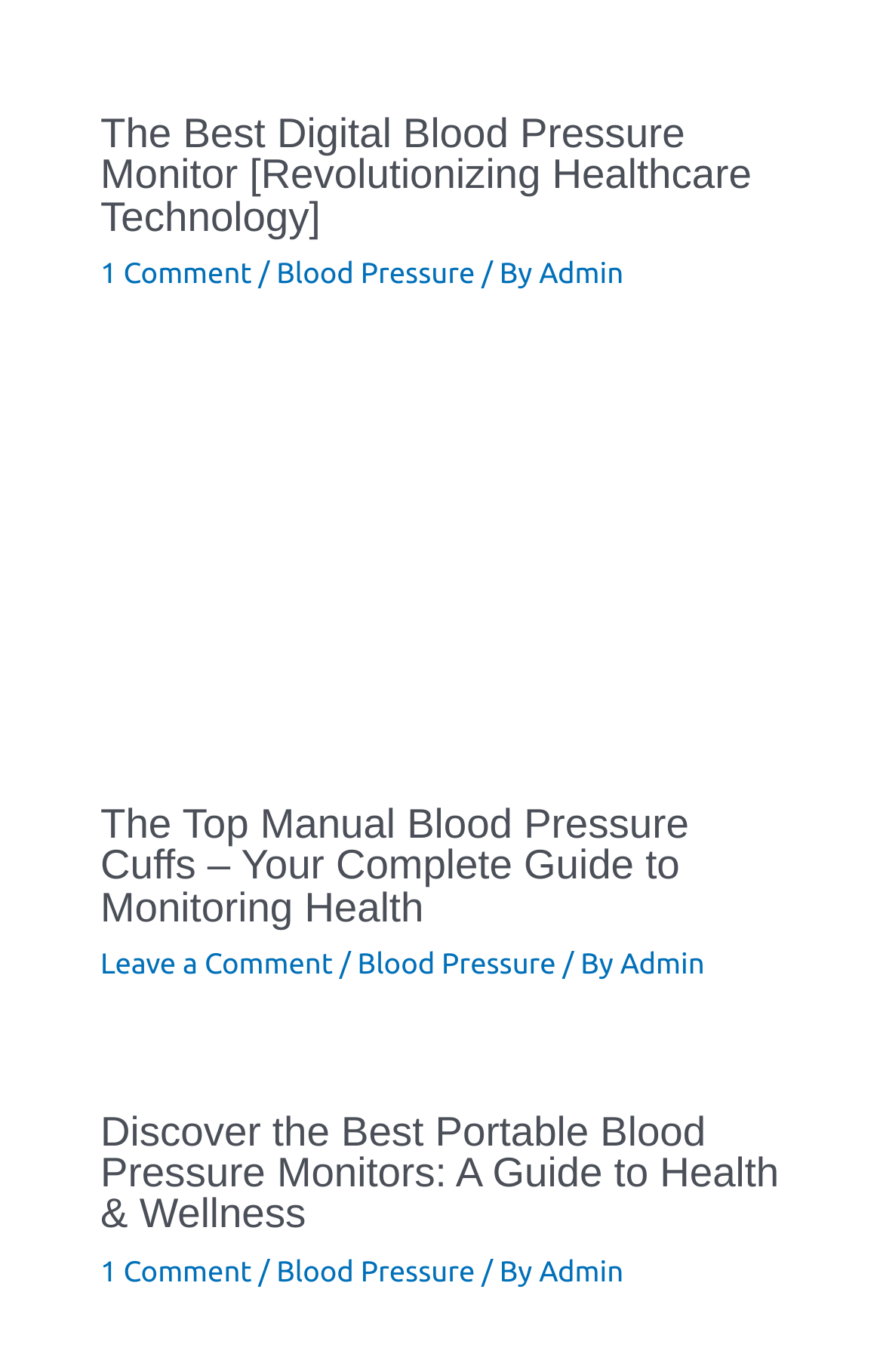What is the author of the first article?
Refer to the image and give a detailed response to the question.

The author of the first article can be found in the link 'Admin' which is present in the header section of the first article element.